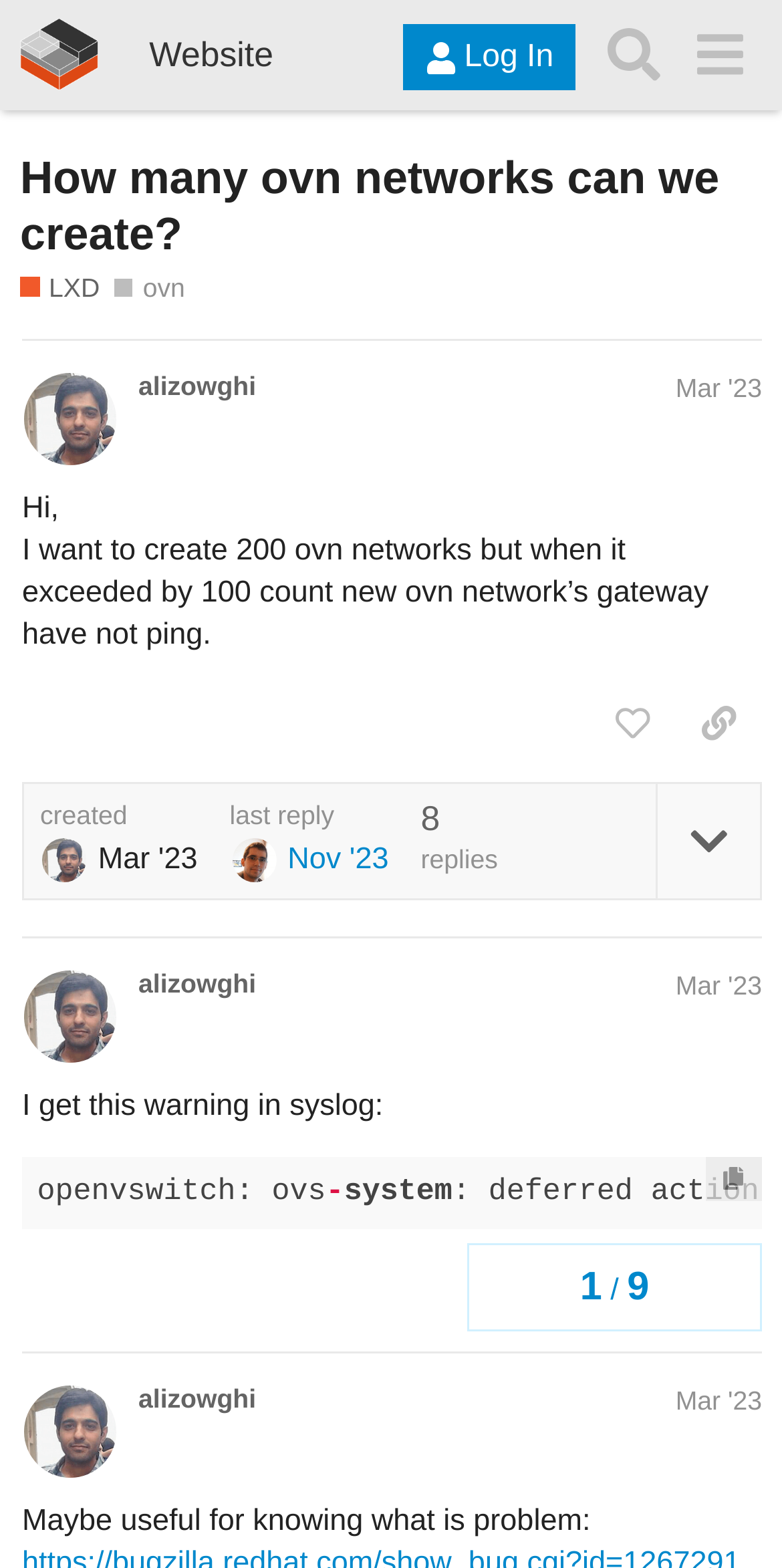Identify the bounding box for the given UI element using the description provided. Coordinates should be in the format (top-left x, top-left y, bottom-right x, bottom-right y) and must be between 0 and 1. Here is the description: alizowghi

[0.177, 0.882, 0.327, 0.902]